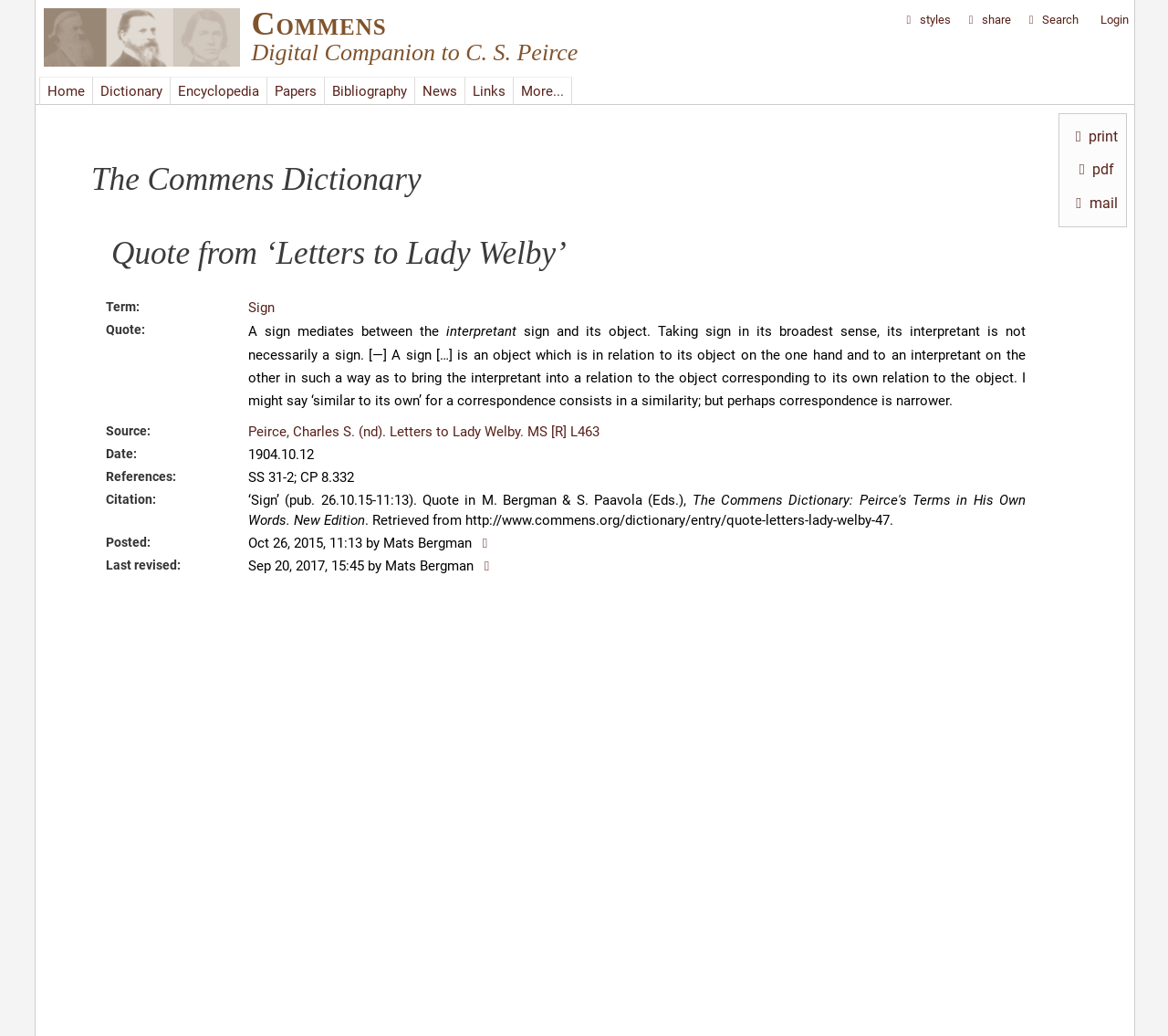Pinpoint the bounding box coordinates of the clickable element needed to complete the instruction: "Print the quote". The coordinates should be provided as four float numbers between 0 and 1: [left, top, right, bottom].

[0.914, 0.123, 0.957, 0.14]